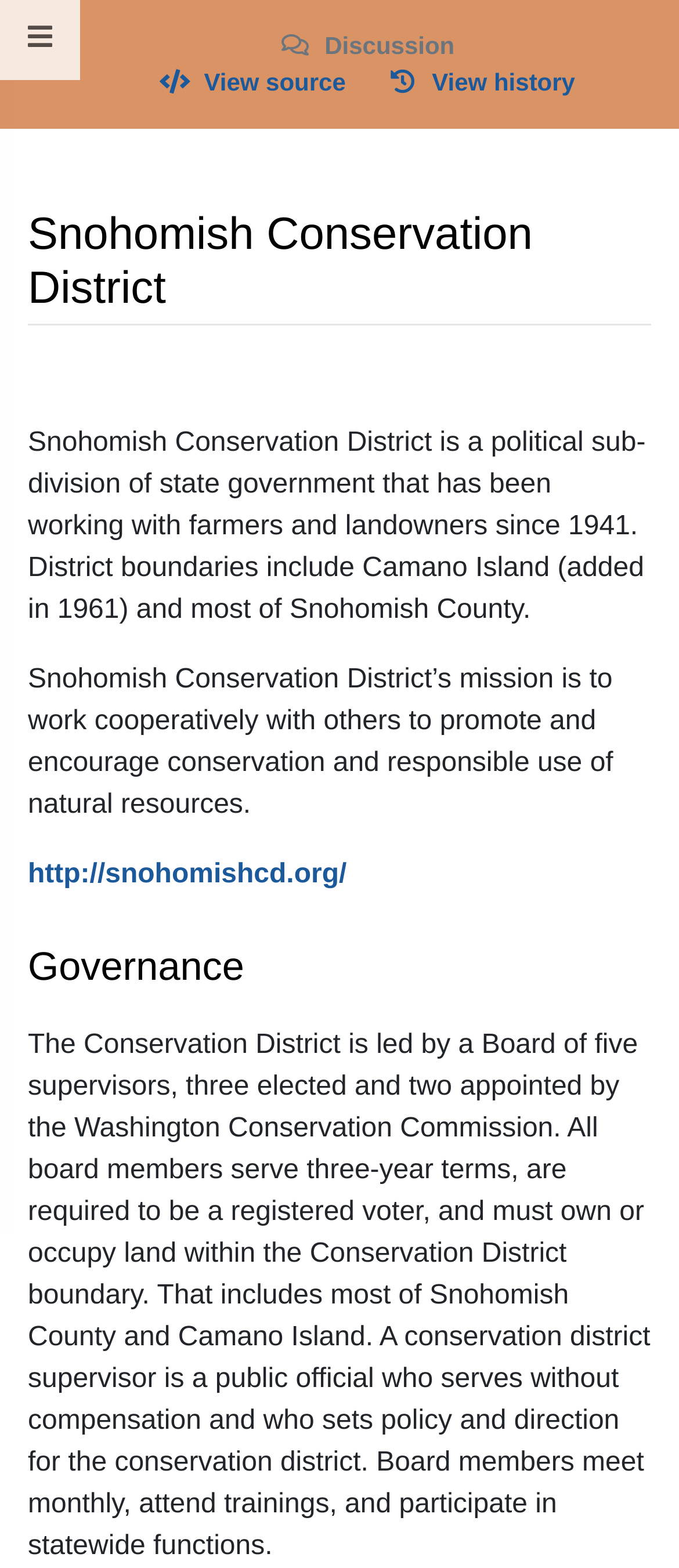Explain the webpage's design and content in an elaborate manner.

The webpage is about the Snohomish Conservation District, a political sub-division of state government that works with farmers and landowners. At the top, there are three links: "Discussion", "View source", and "View history", aligned horizontally and positioned near the top of the page. 

Below these links, a prominent heading "Snohomish Conservation District" is displayed. To the right of this heading, there is a "Jump to:" label, followed by two links, "navigation" and "search", separated by a comma. 

The main content of the page is divided into two sections. The first section describes the district's mission and history, with two paragraphs of text. The first paragraph explains that the district has been working with farmers and landowners since 1941 and includes Camano Island and most of Snohomish County within its boundaries. The second paragraph outlines the district's mission to promote and encourage conservation and responsible use of natural resources. 

Below this section, there is a link to the district's website, http://snohomishcd.org/. 

The second section is headed by "Governance" and describes the leadership structure of the Conservation District. A single paragraph of text explains that the district is led by a Board of five supervisors, with three elected and two appointed by the Washington Conservation Commission, and outlines their roles and responsibilities.